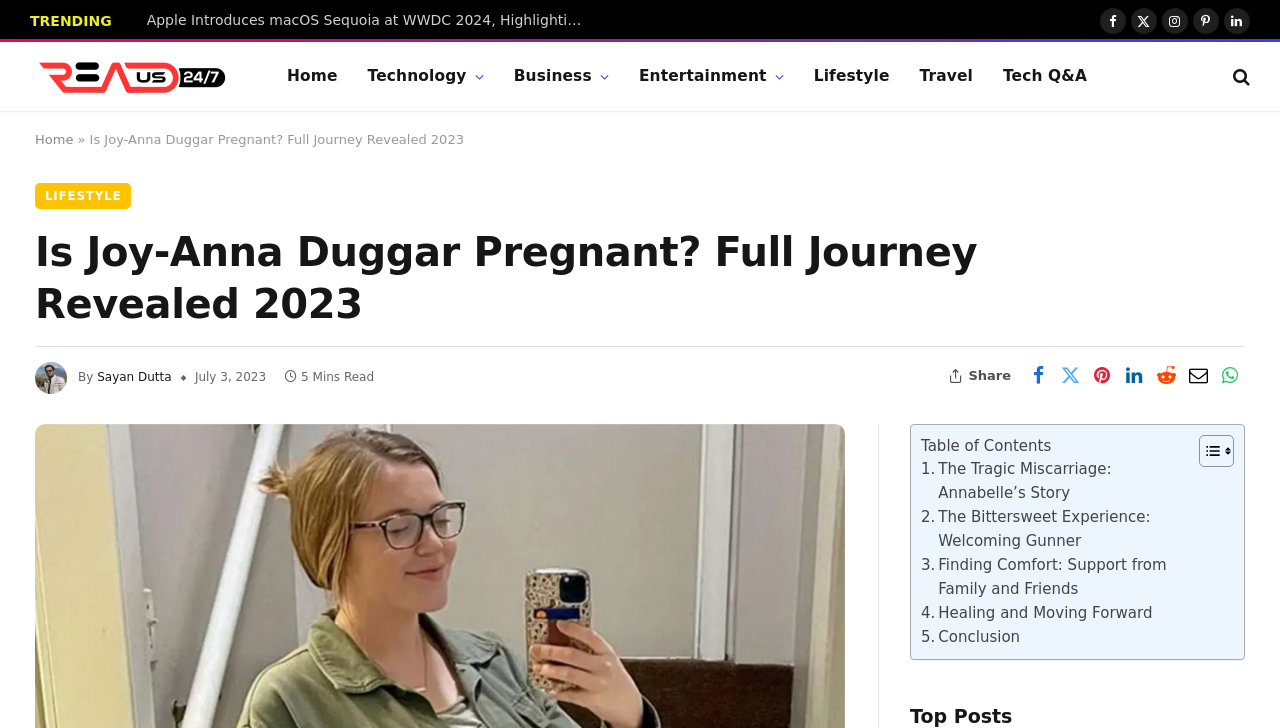Determine the bounding box for the described UI element: "Join Academy".

None